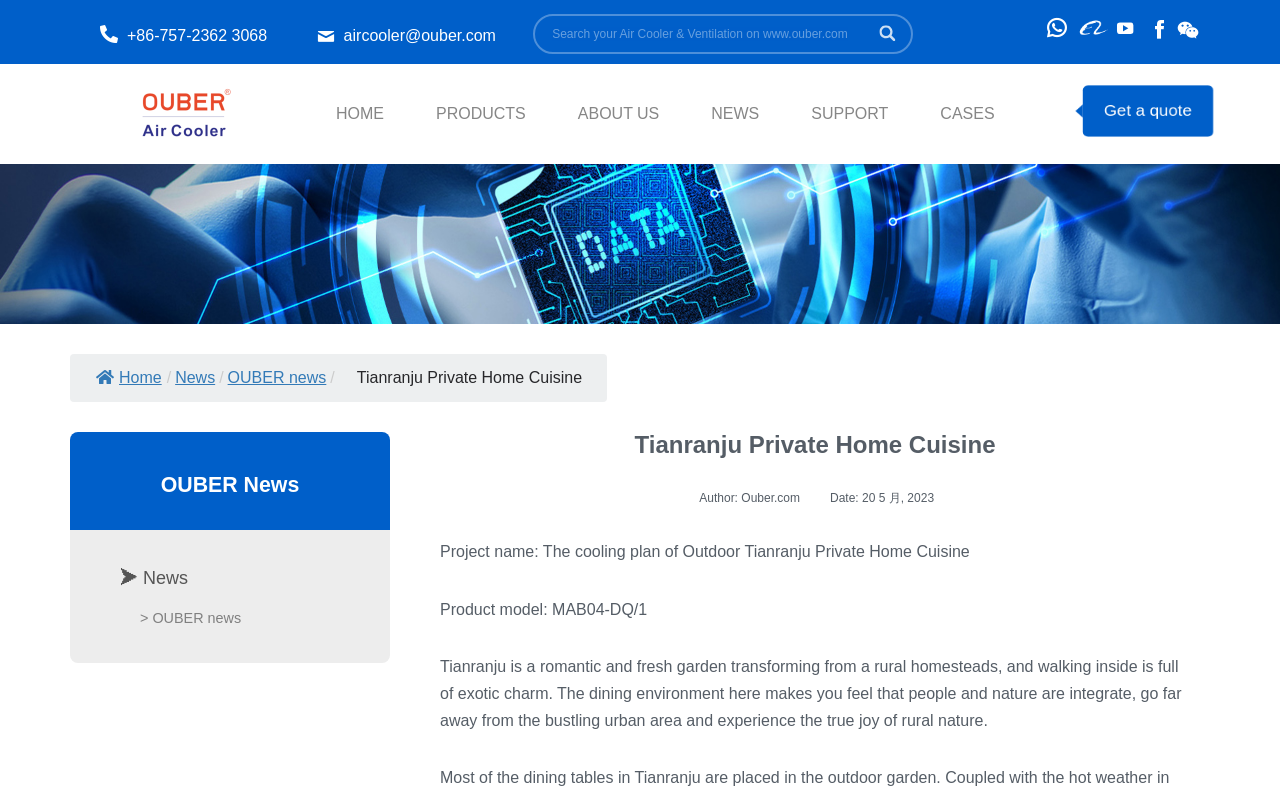Determine the bounding box for the UI element as described: "Get a quote". The coordinates should be represented as four float numbers between 0 and 1, formatted as [left, top, right, bottom].

[0.849, 0.107, 0.945, 0.175]